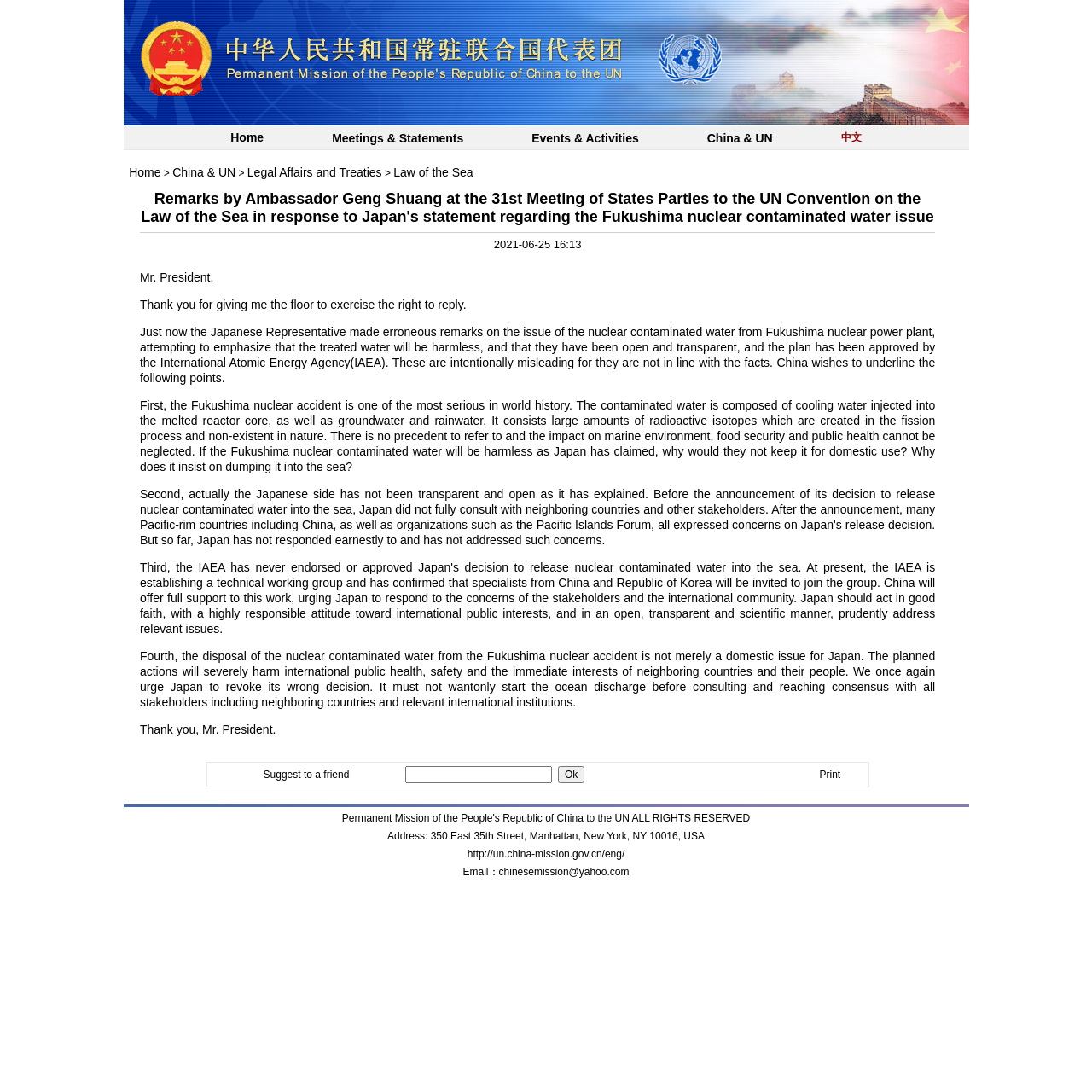Refer to the screenshot and answer the following question in detail:
What is the topic of the statement?

The topic of the statement can be inferred from the content of the webpage, which discusses the remarks made by Ambassador Geng Shuang at the 31st Meeting of States Parties to the UN Convention on the Law of the Sea in response to Japan's statement regarding the Fukushima nuclear contaminated water issue.